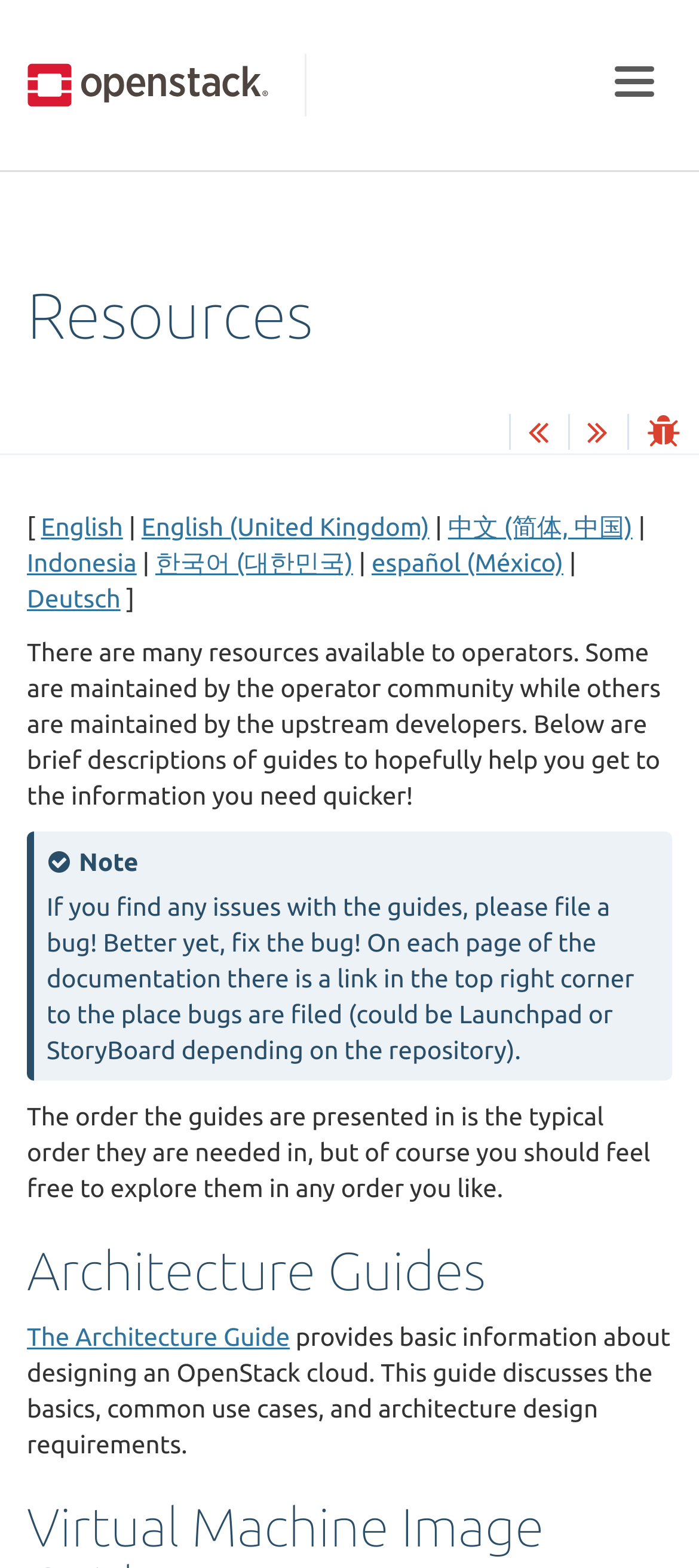What is the purpose of this webpage?
Answer the question based on the image using a single word or a brief phrase.

Resource documentation